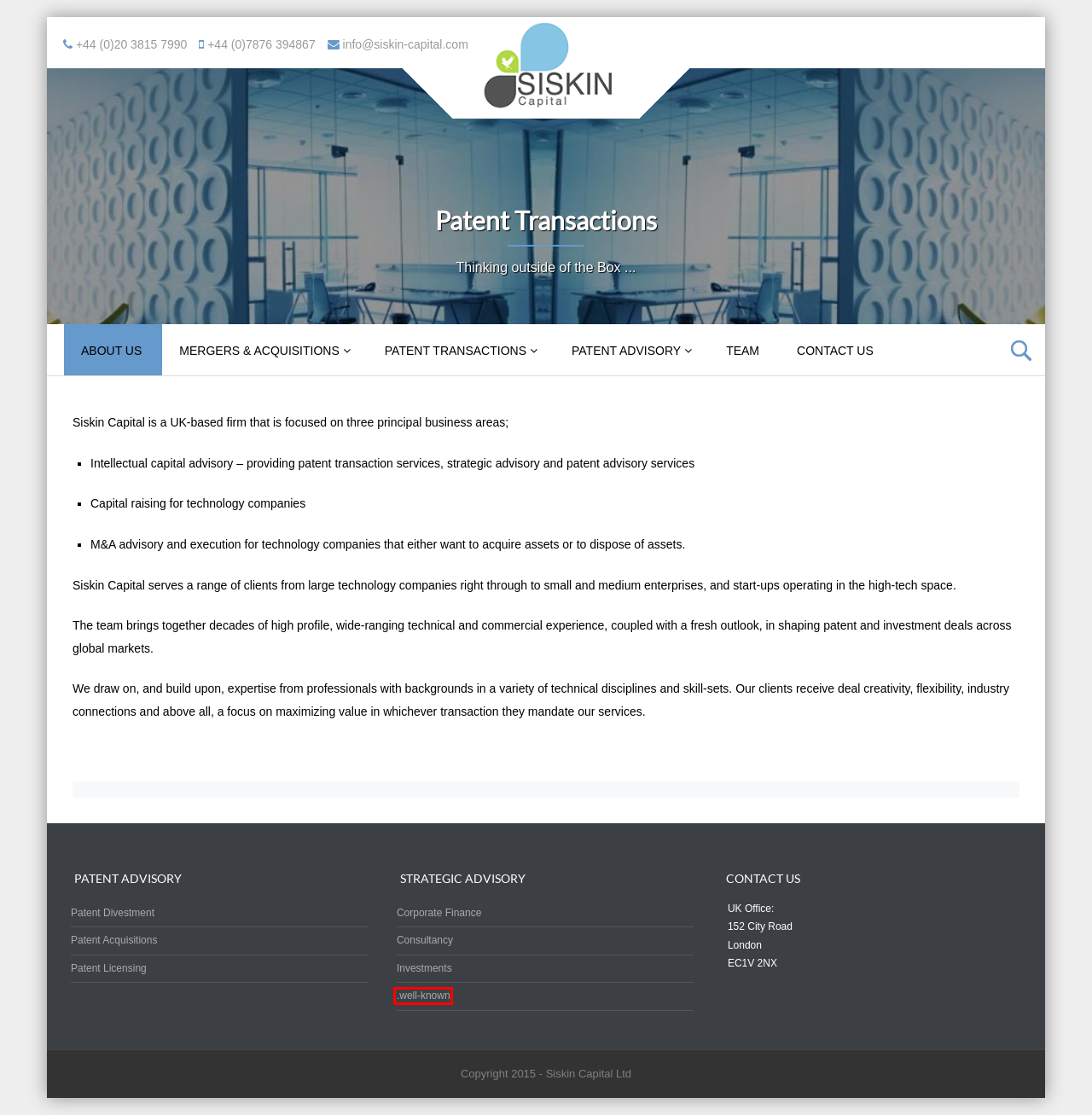Analyze the screenshot of a webpage with a red bounding box and select the webpage description that most accurately describes the new page resulting from clicking the element inside the red box. Here are the candidates:
A. Patent Licensing – Siskin Capital
B. M&A / Strategic Advisory – Siskin Capital
C. Patent Transactions – Siskin Capital
D. Team – Siskin Capital
E. Contact Us – Siskin Capital
F. Investments – Siskin Capital
G. .well-known – Siskin Capital
H. Patent Divestment – Siskin Capital

G